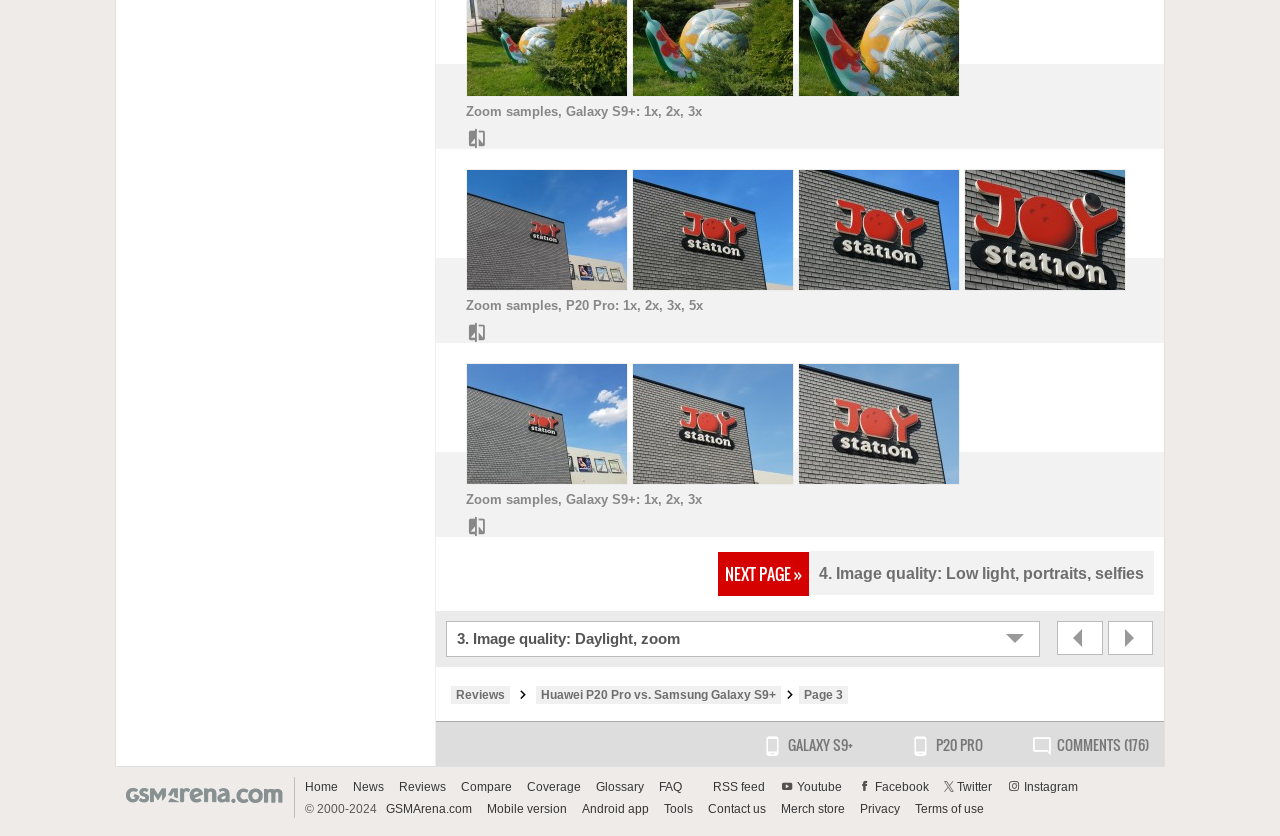How many comments are there on this page? Based on the image, give a response in one word or a short phrase.

176